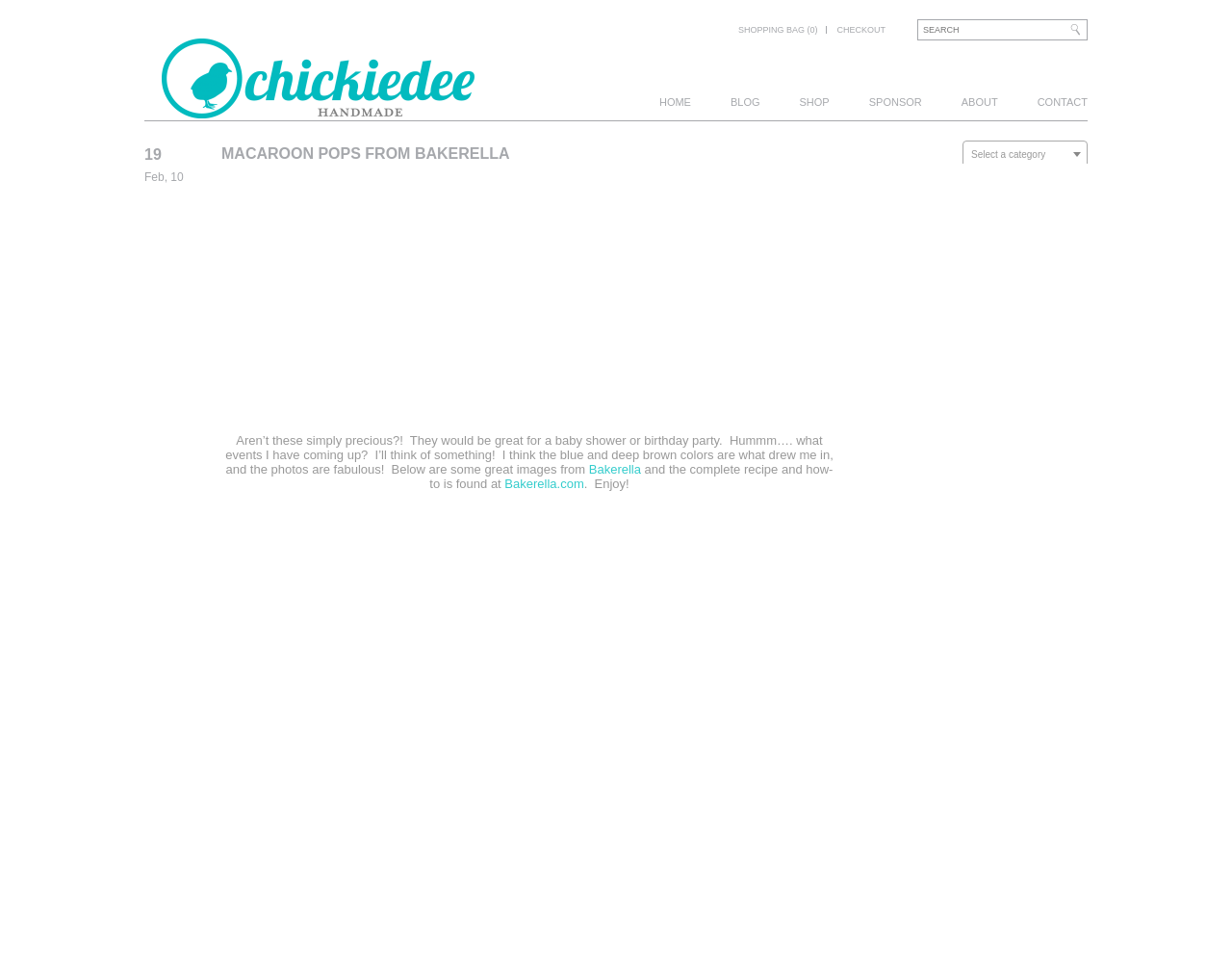What is the name of the blog?
Examine the image closely and answer the question with as much detail as possible.

The name of the blog can be found in the heading element at the top of the webpage, which is 'Chickiedee'. This is also confirmed by the link element with the same text.